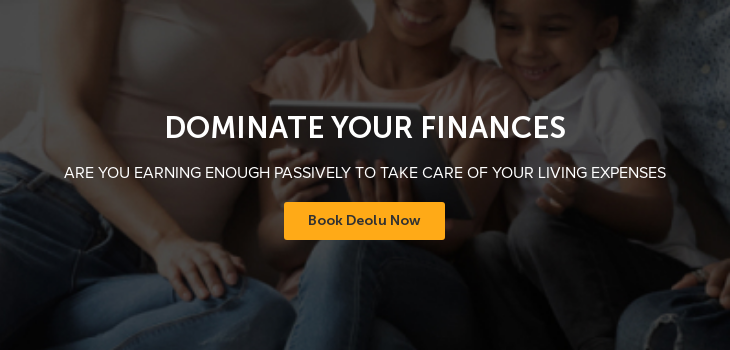Answer with a single word or phrase: 
What action is suggested by the button?

Book Deolu Now